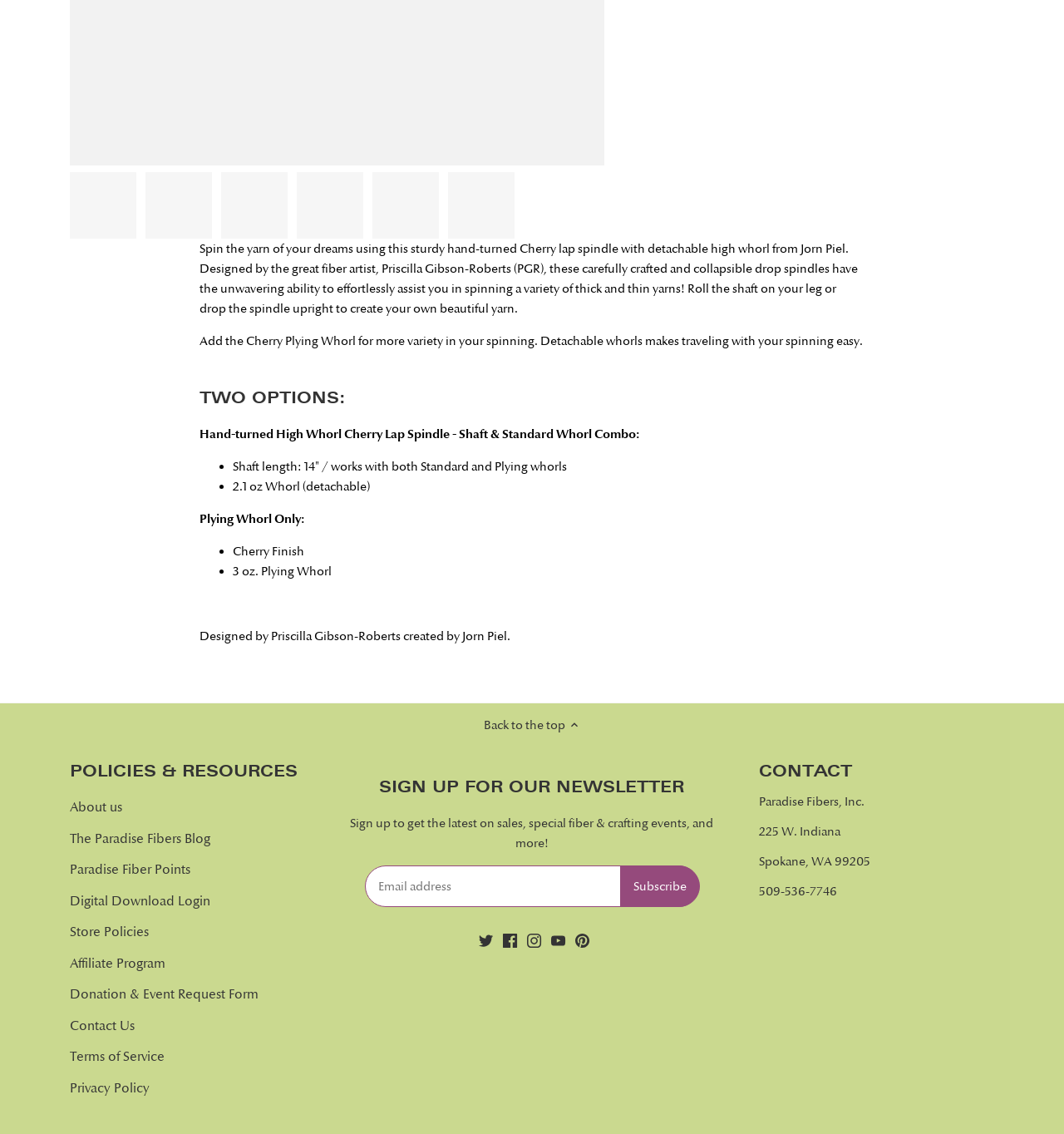Predict the bounding box coordinates of the area that should be clicked to accomplish the following instruction: "Read about the Cherry lap spindle". The bounding box coordinates should consist of four float numbers between 0 and 1, i.e., [left, top, right, bottom].

[0.188, 0.212, 0.806, 0.278]